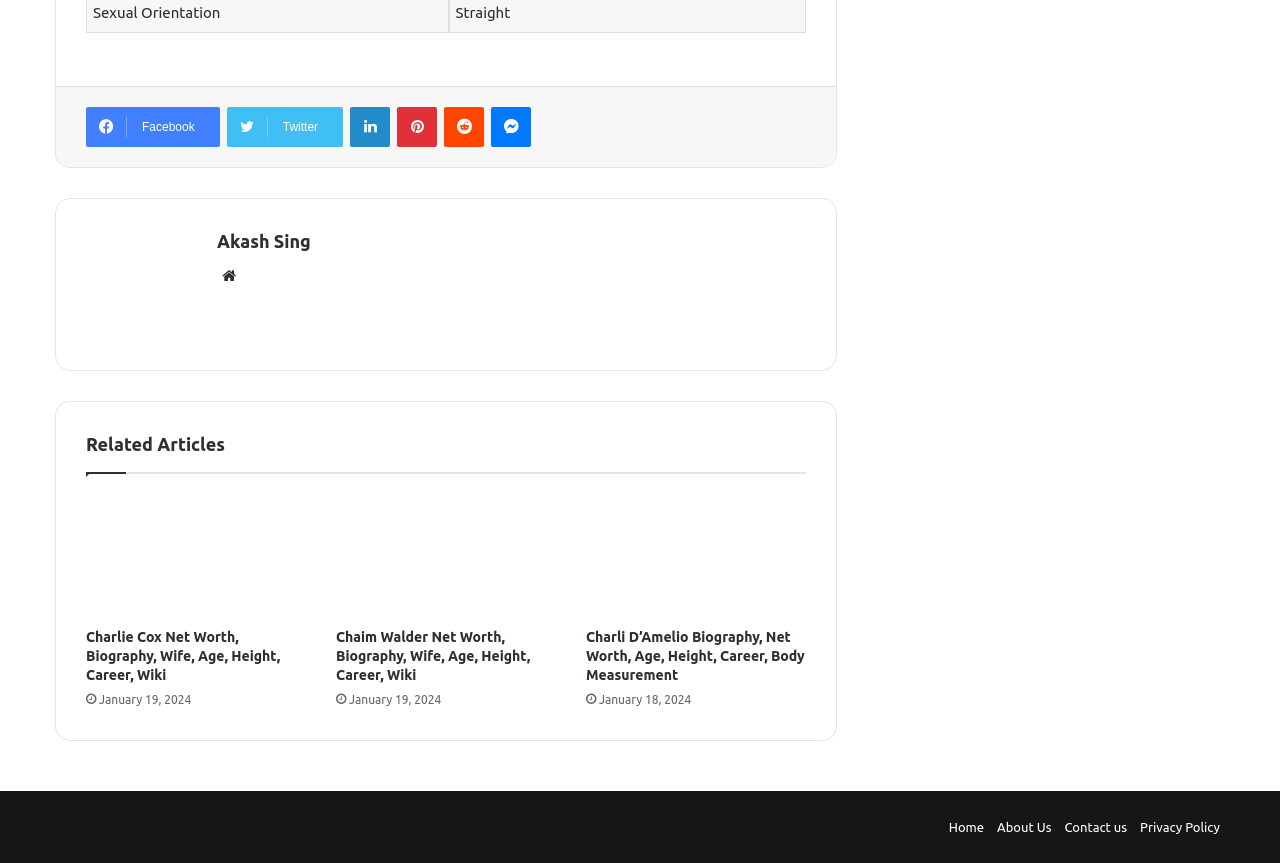Please specify the bounding box coordinates of the clickable section necessary to execute the following command: "Go to the home page".

[0.741, 0.95, 0.769, 0.966]